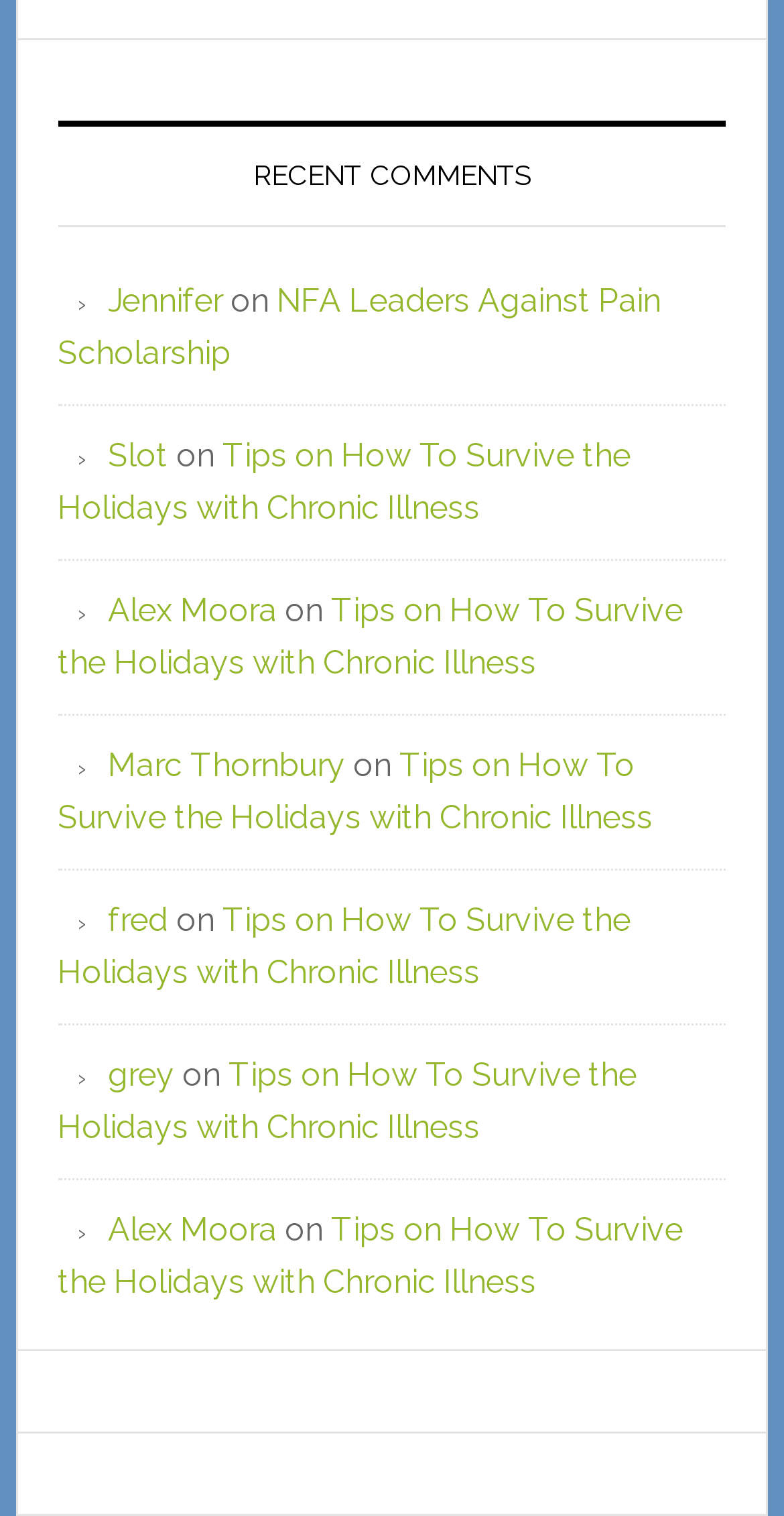Using the description: "Jennifer", identify the bounding box of the corresponding UI element in the screenshot.

[0.138, 0.185, 0.284, 0.21]